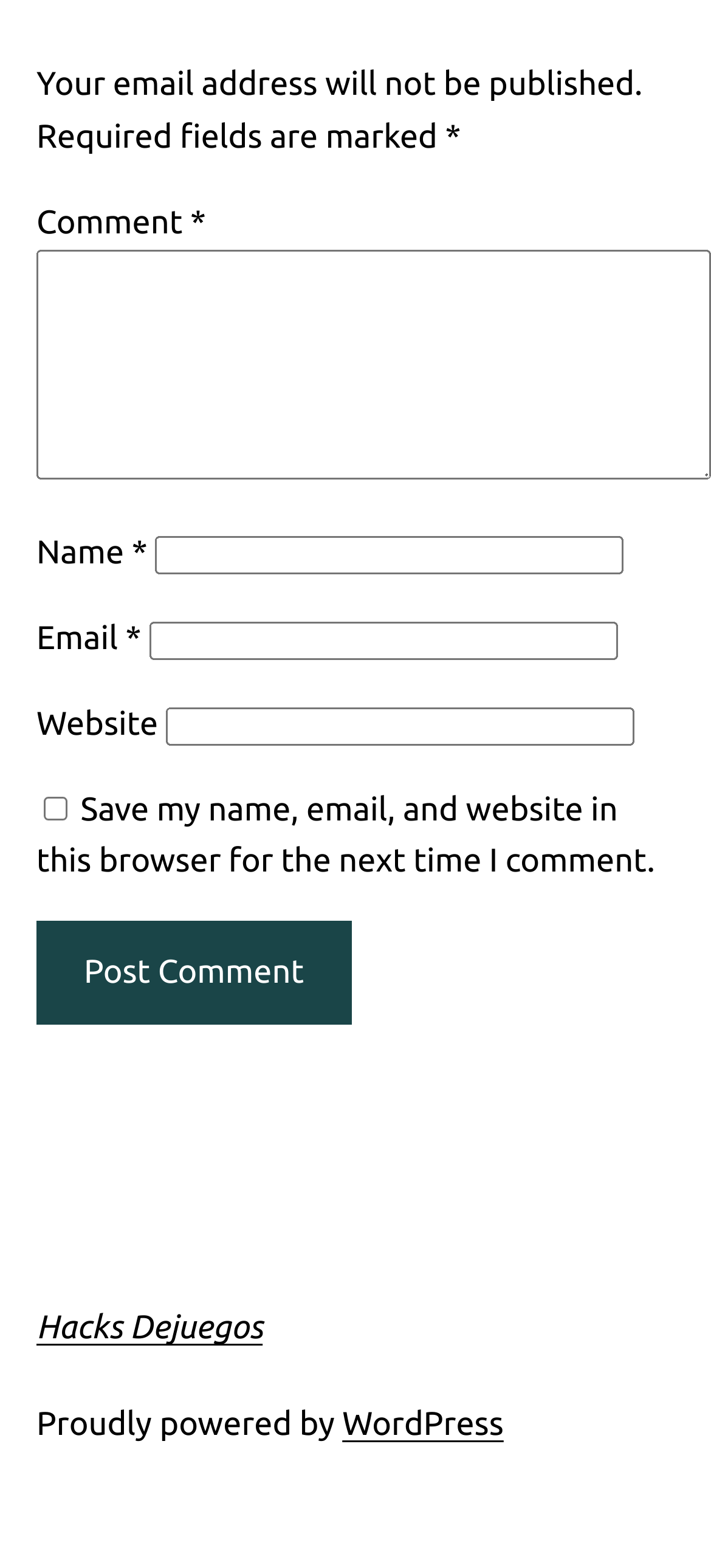Answer briefly with one word or phrase:
How many textboxes are required?

3